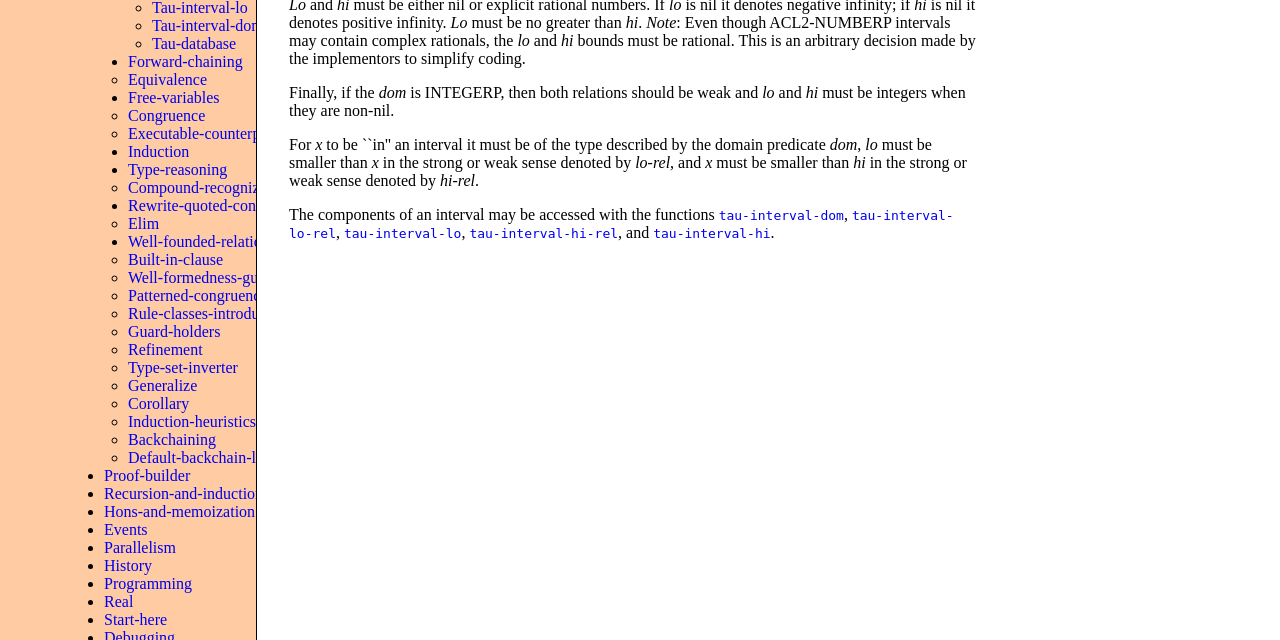Locate the bounding box coordinates for the element described below: "Congruence". The coordinates must be four float values between 0 and 1, formatted as [left, top, right, bottom].

[0.1, 0.167, 0.16, 0.194]